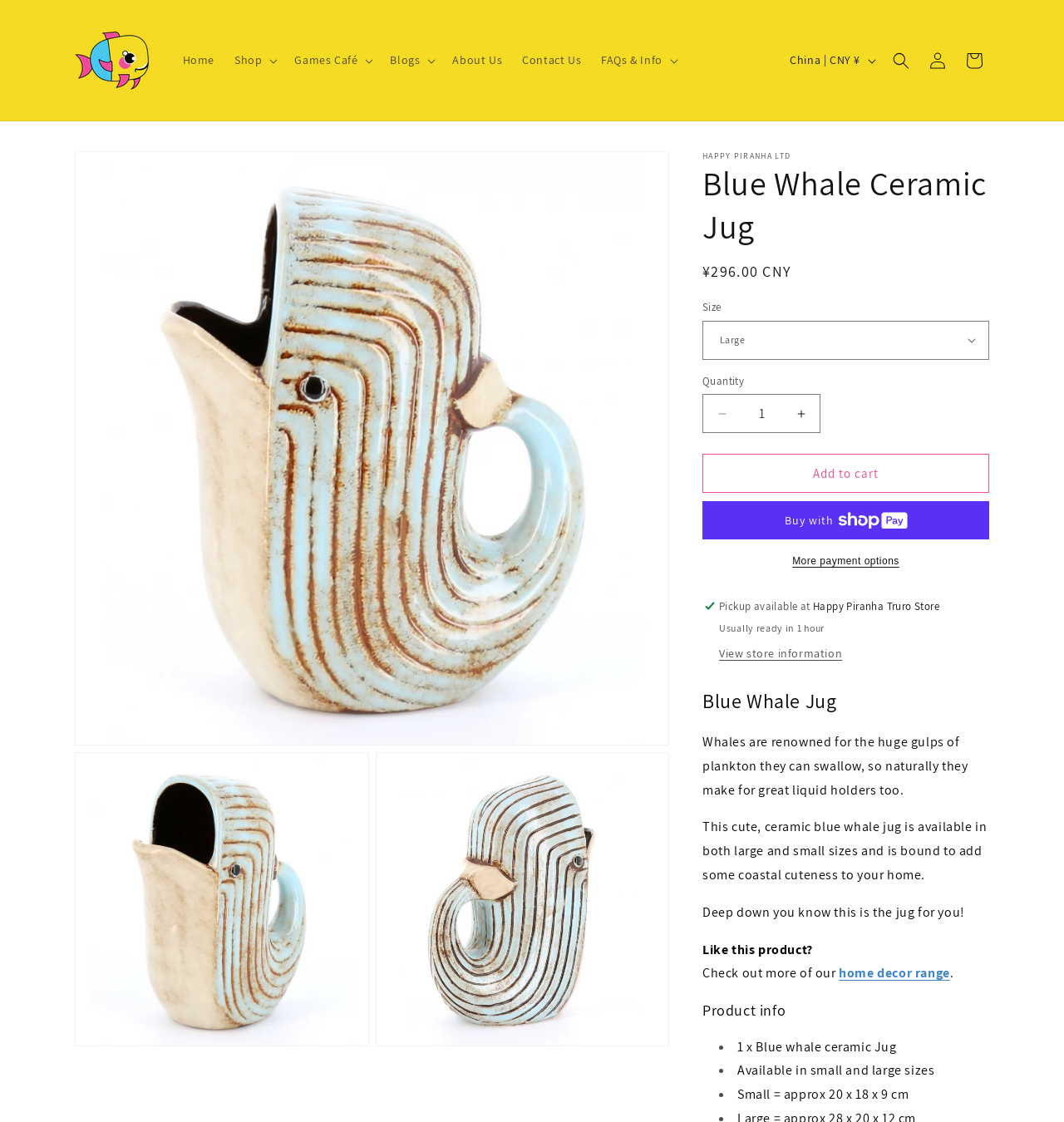Refer to the image and provide an in-depth answer to the question: 
What is the regular price of the product?

I found the answer by looking at the StaticText element with the text '¥296.00 CNY' which is located near the 'Regular price' label, indicating that it is the regular price of the product.